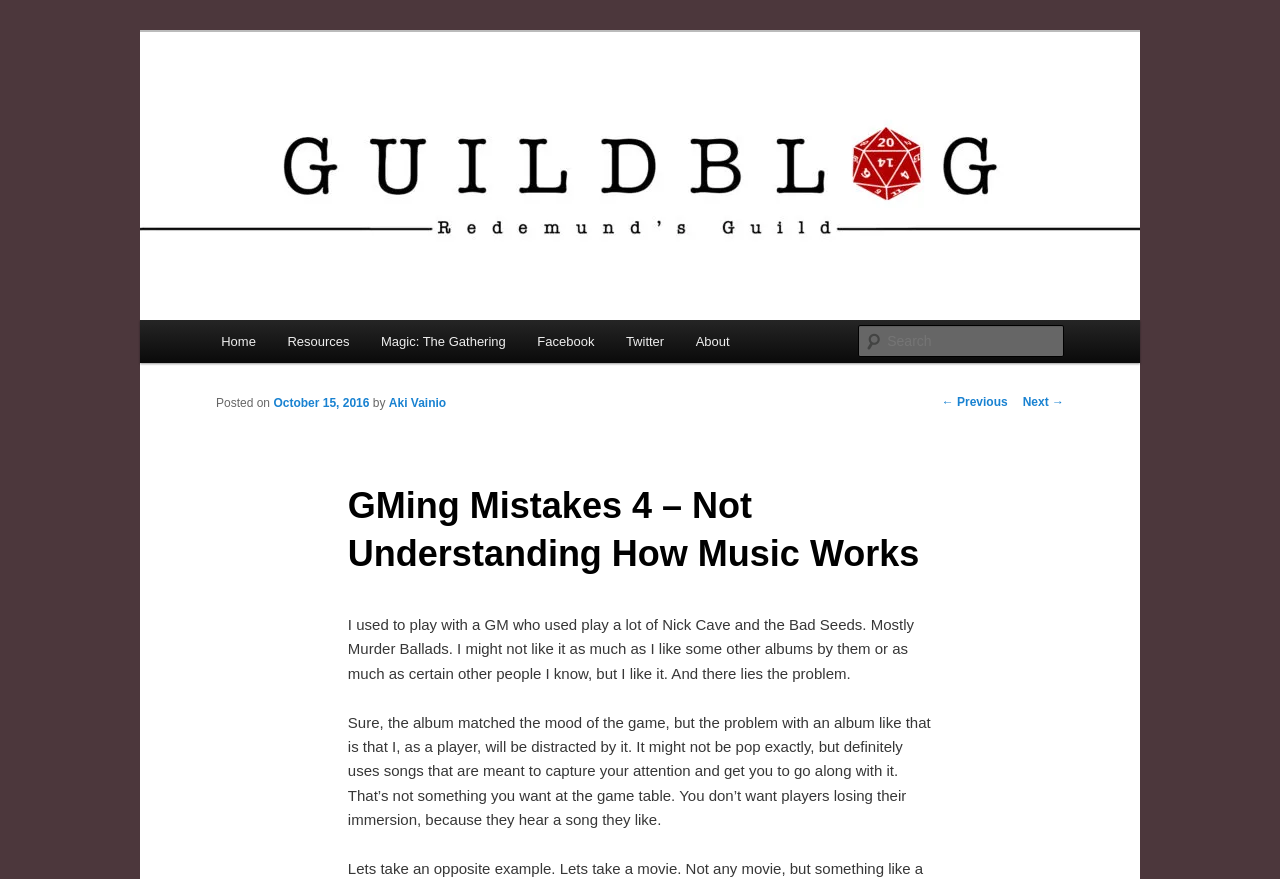By analyzing the image, answer the following question with a detailed response: What is the problem with playing music during a game?

The problem with playing music during a game can be found in the [175] StaticText element, which states that the problem with an album like 'Murder Ballads' is that it will distract players and cause them to lose their immersion in the game.